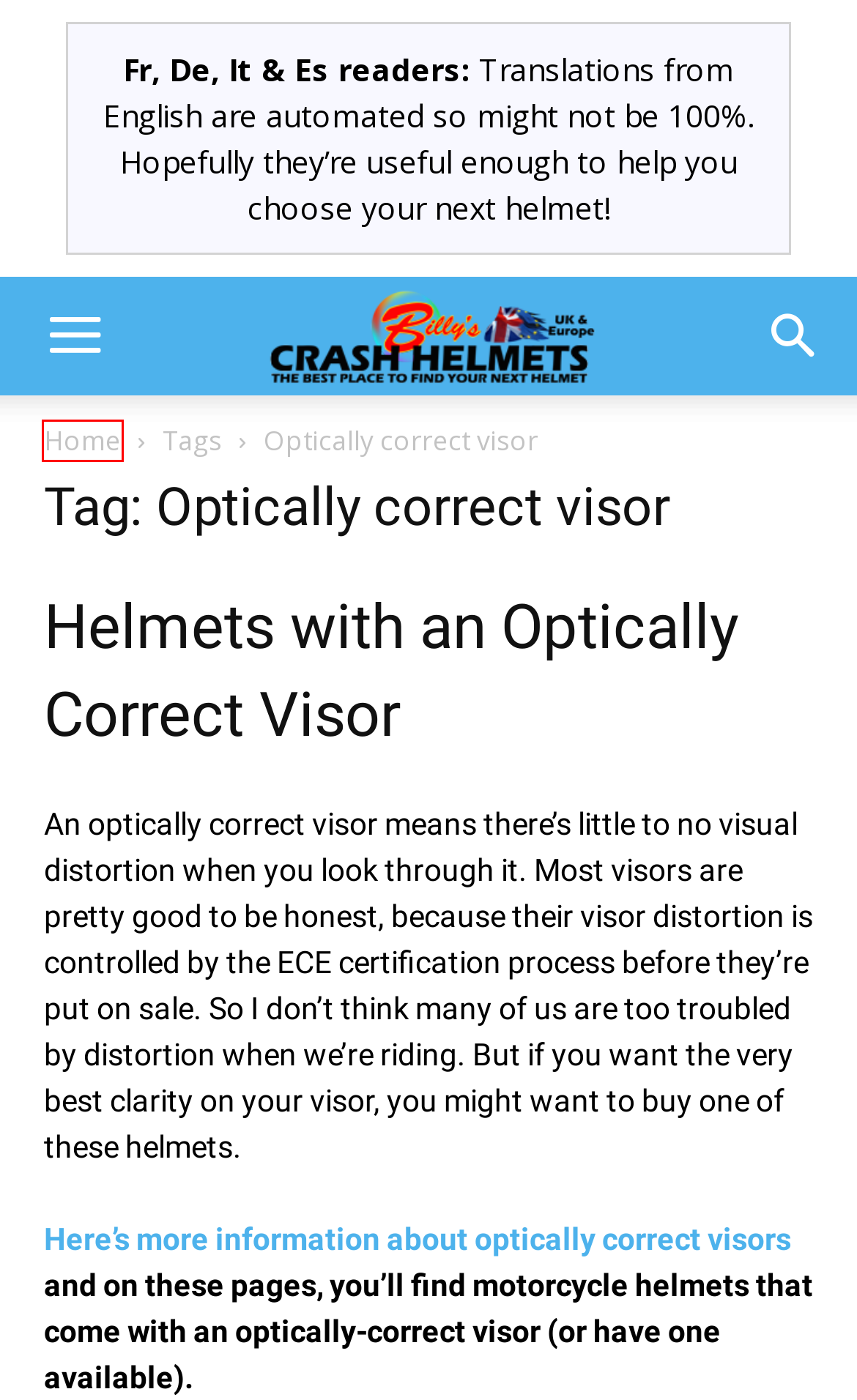You have a screenshot showing a webpage with a red bounding box around a UI element. Choose the webpage description that best matches the new page after clicking the highlighted element. Here are the options:
A. Reviews of open faced crash helmets - at Billys Crash Helmets
B. Reviews of the most expensive motorcycle crash helmets in the world
C. Our dual-homologated modular helmet review pages
D. All about the SHARP Crash Helmet Safety Scheme
E. About optically correct visors - Billys Crash Helmets
F. Roof Motorcycle Crash Helmet Reviews
G. Billys Crash Helmets motorcycle helmet buying advice & information
H. Motorbike helmets that work best for Sportsbikes as well as on the track

G